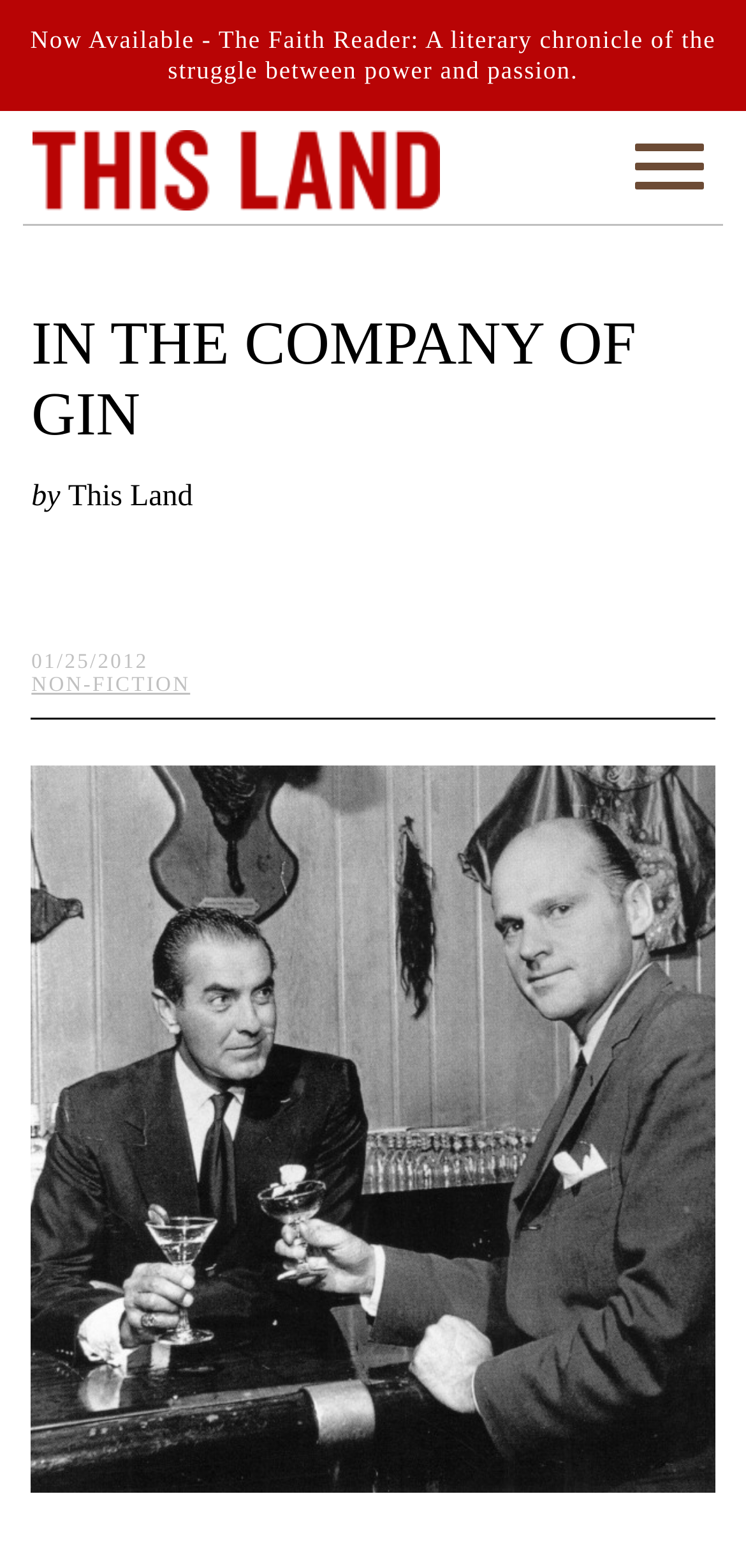Identify the main title of the webpage and generate its text content.

IN THE COMPANY OF GIN